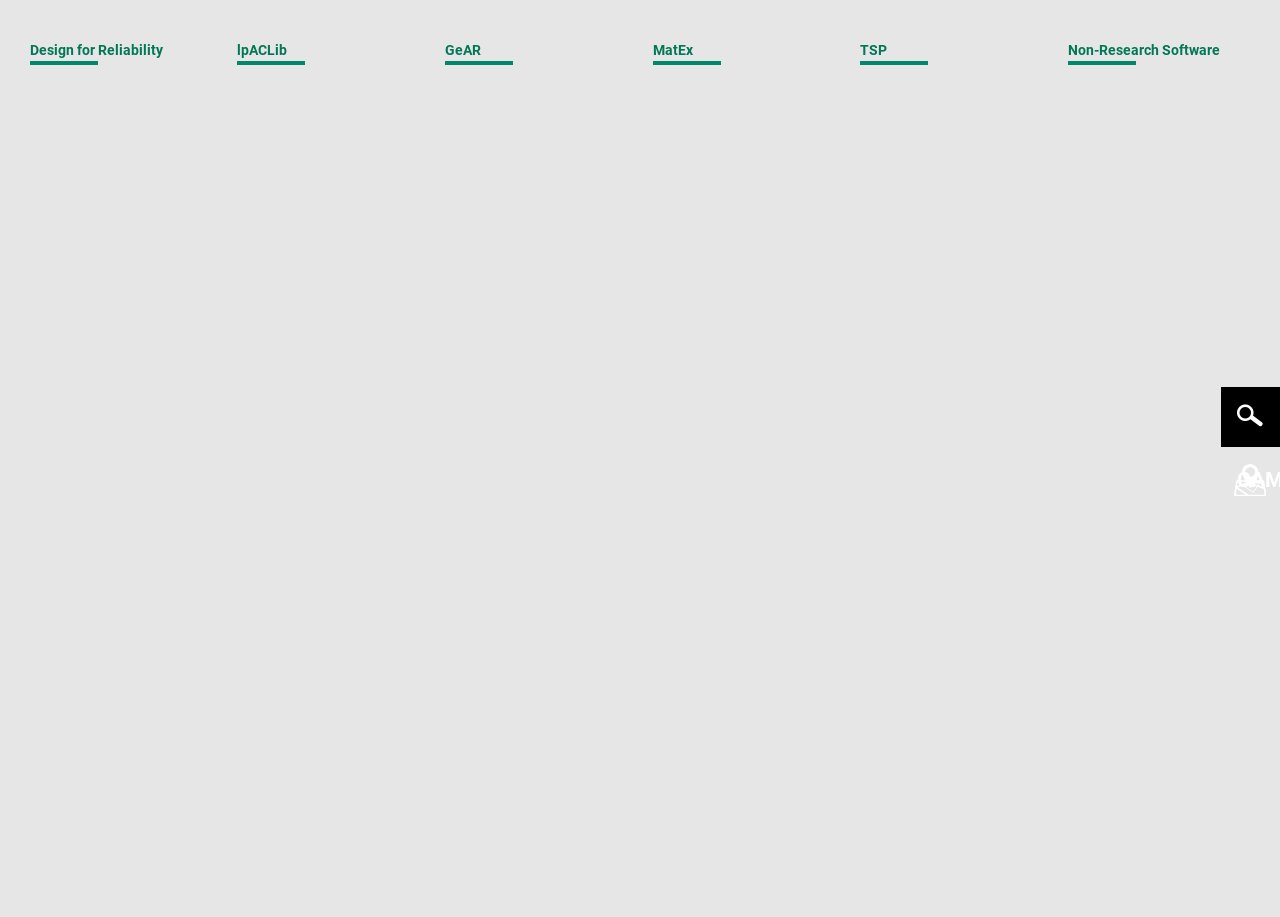Please reply to the following question with a single word or a short phrase:
What is the location of the talk?

KIT building 50.22, Room: Pavilion, Karlsruhe